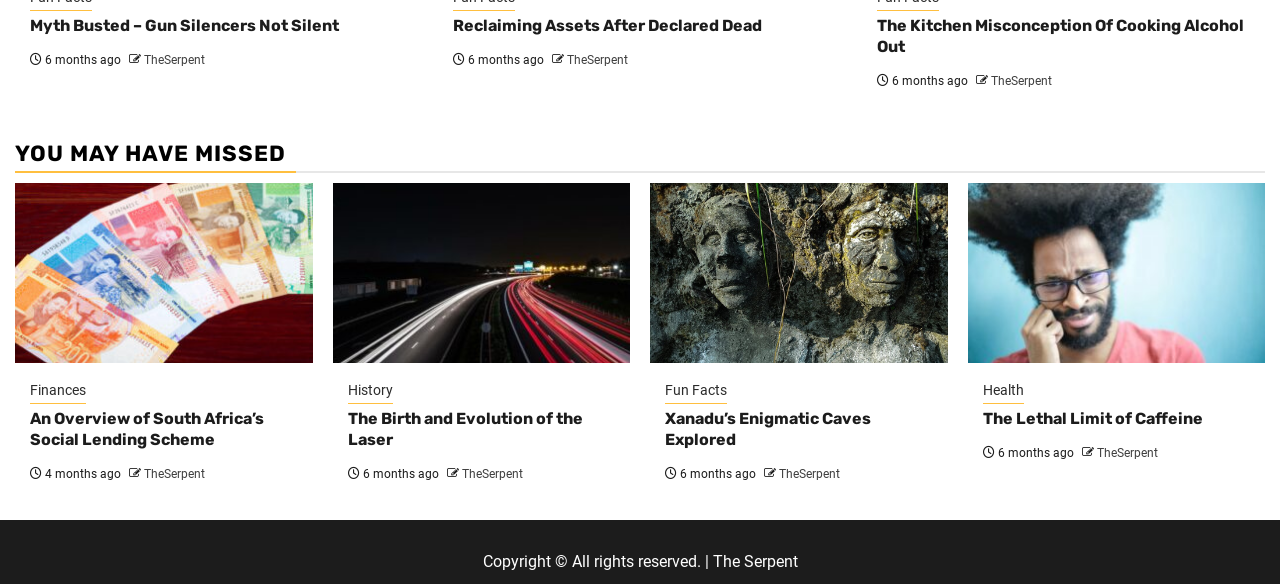What is the category of the article 'The Lethal Limit of Caffeine'?
Examine the screenshot and reply with a single word or phrase.

Health